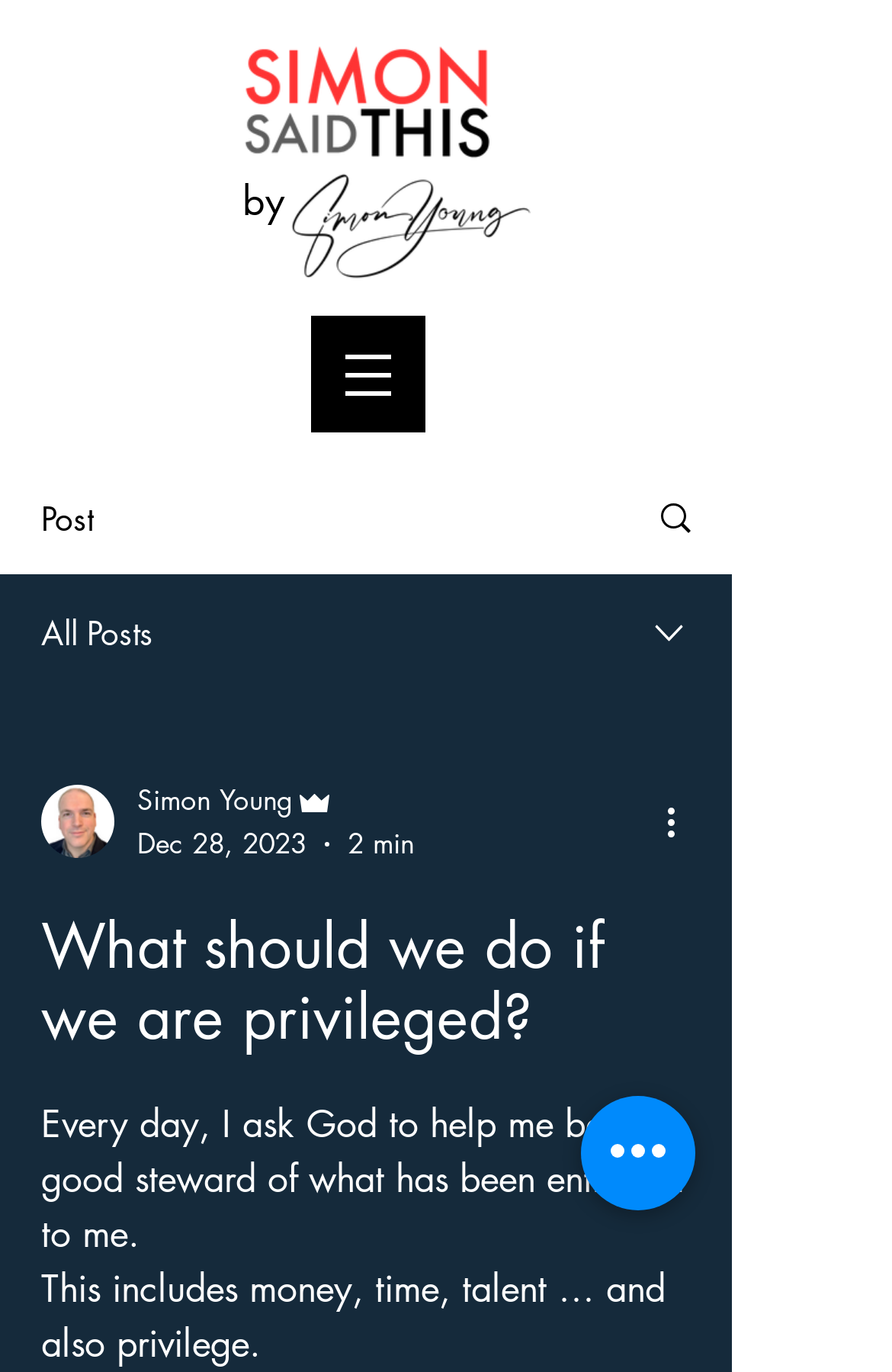Please reply with a single word or brief phrase to the question: 
What is the topic of the post?

privilege